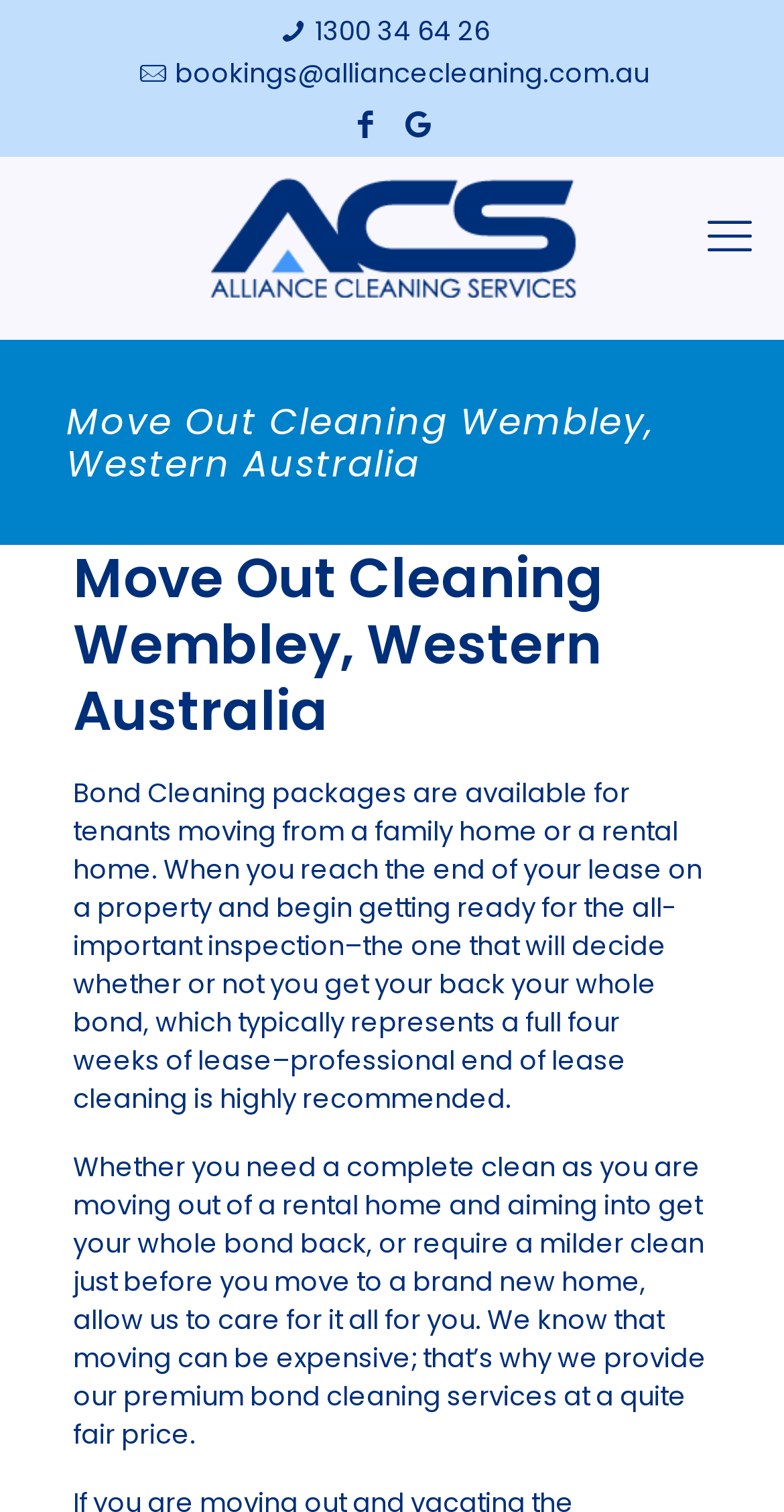What is the purpose of the cleaning services?
Look at the image and provide a detailed response to the question.

I found this information by reading the static text on the webpage, which mentions the importance of professional cleaning to get the bond back and also mentions that the company provides premium bond cleaning services at a fair price.